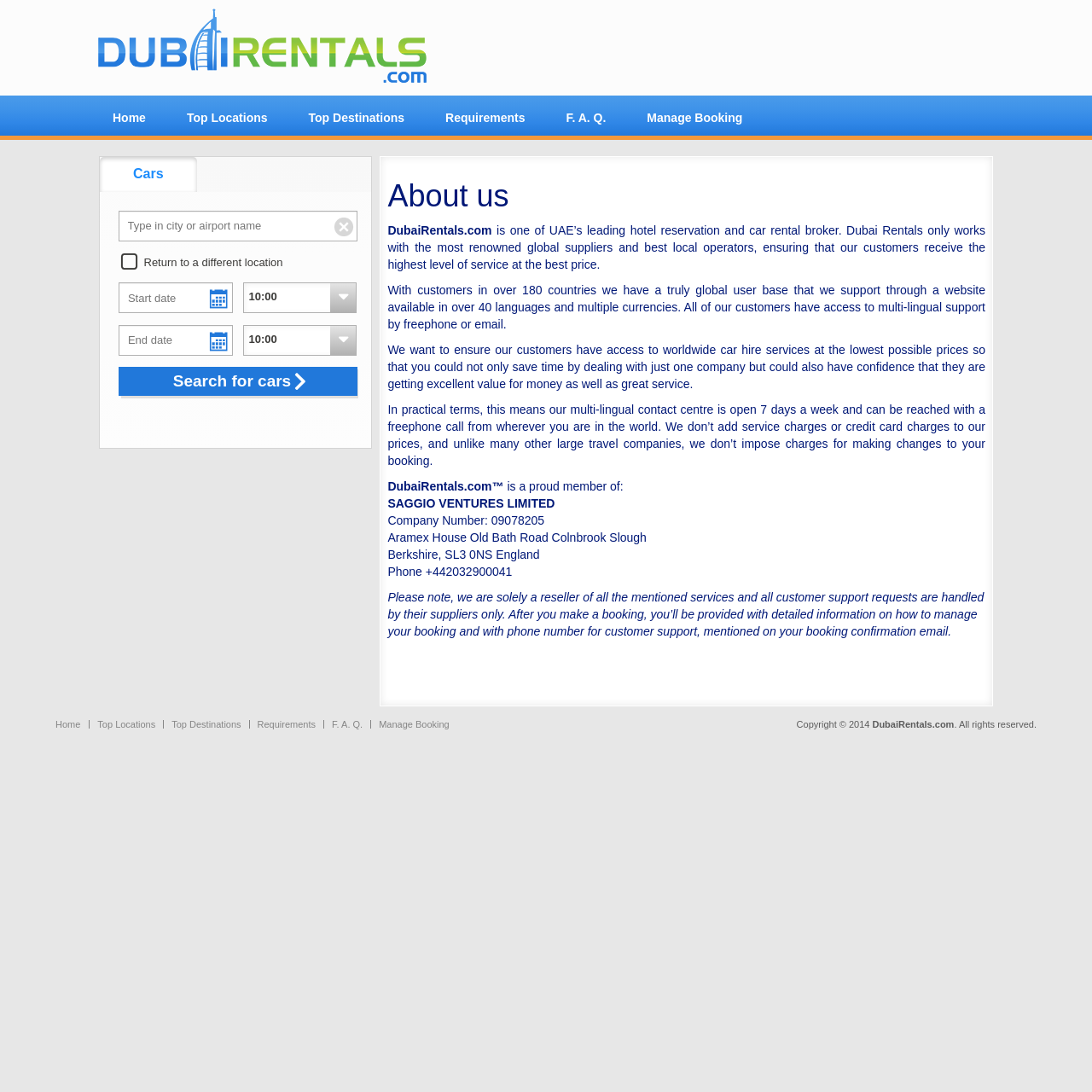Find the bounding box coordinates of the clickable element required to execute the following instruction: "Type in city or airport name". Provide the coordinates as four float numbers between 0 and 1, i.e., [left, top, right, bottom].

[0.108, 0.193, 0.327, 0.221]